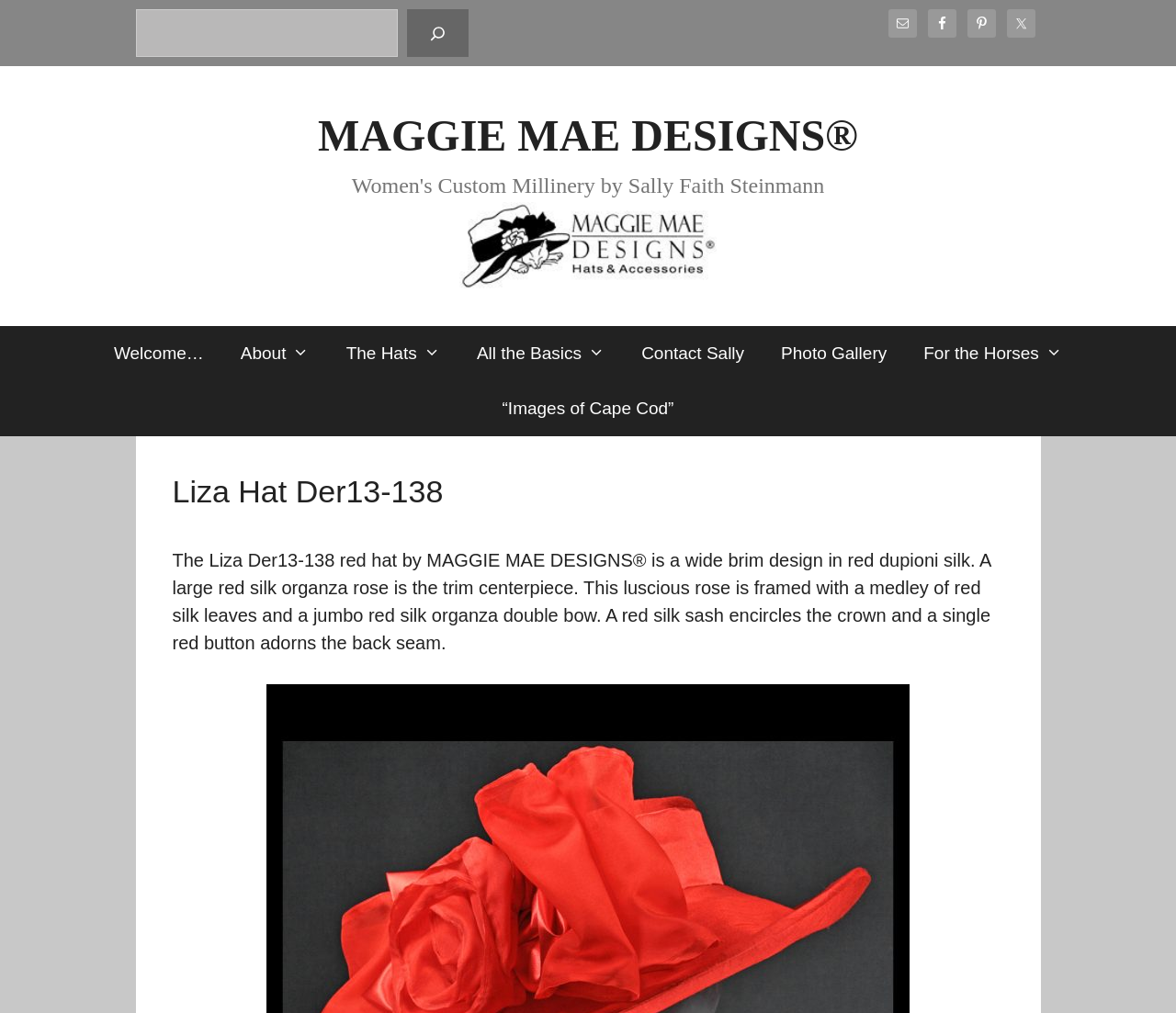Determine the primary headline of the webpage.

Liza Hat Der13-138